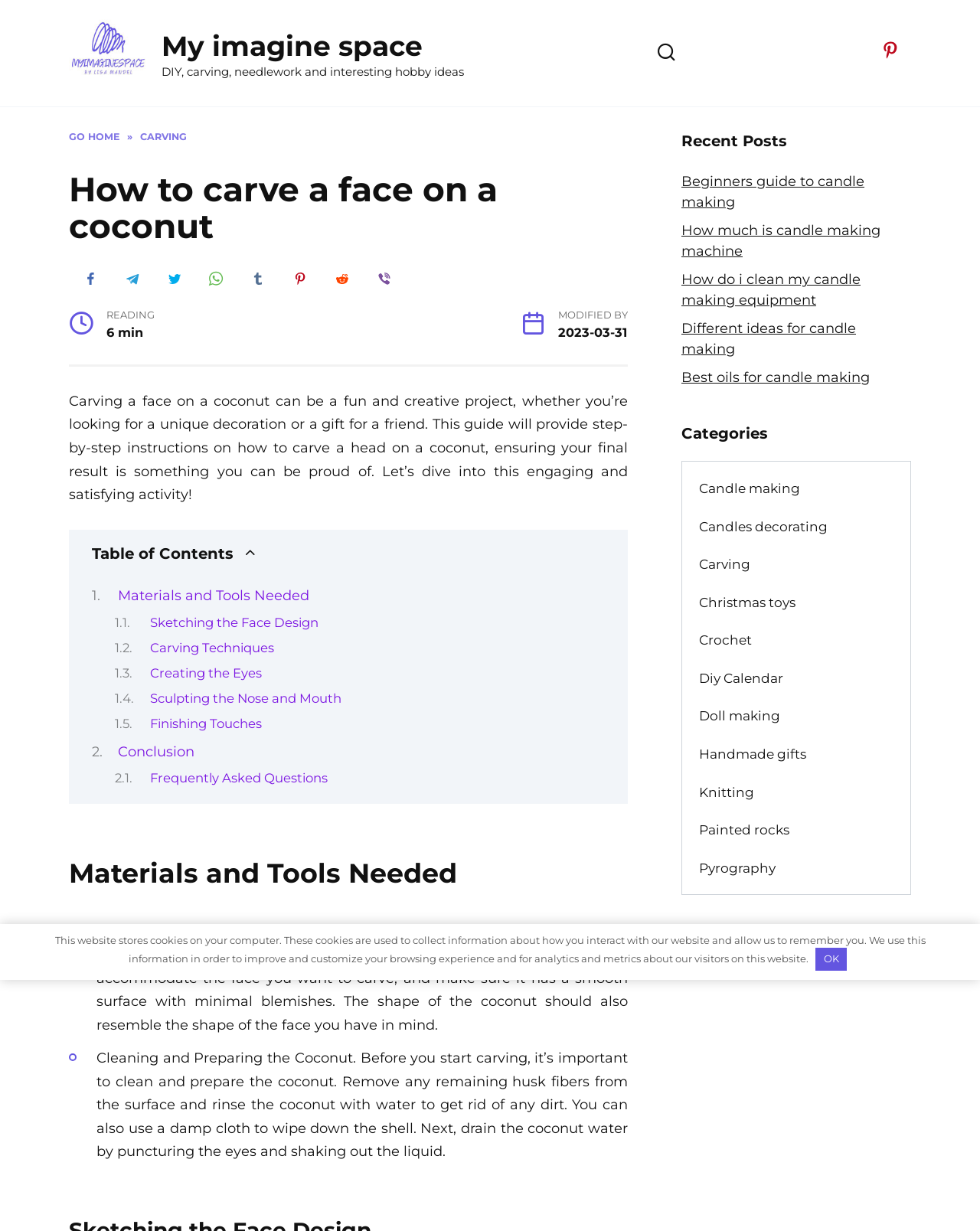Find the bounding box coordinates of the element's region that should be clicked in order to follow the given instruction: "learn about Materials and Tools Needed". The coordinates should consist of four float numbers between 0 and 1, i.e., [left, top, right, bottom].

[0.12, 0.477, 0.315, 0.491]